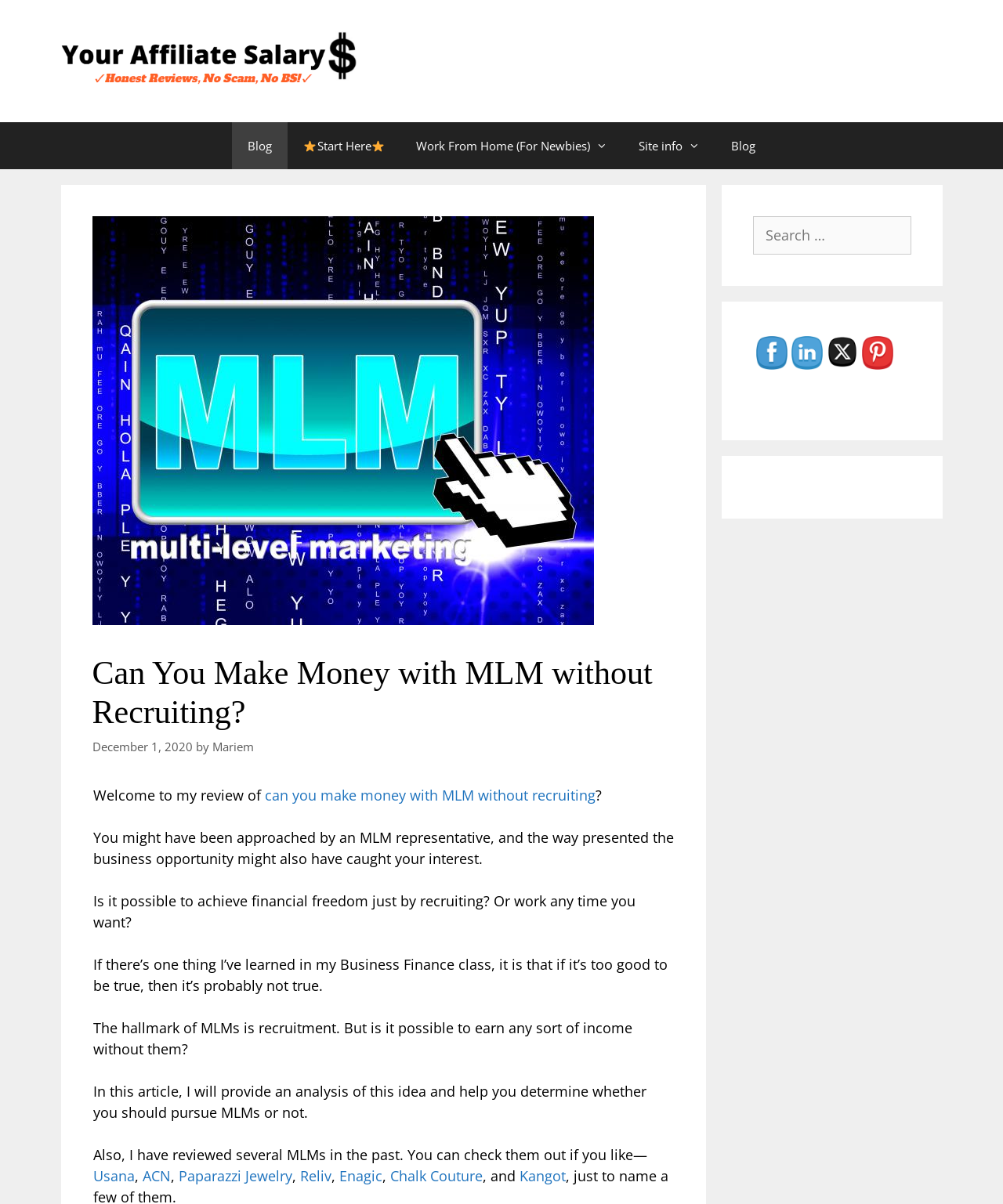What is the purpose of the article?
With the help of the image, please provide a detailed response to the question.

I determined the purpose of the article by reading the introductory text, which mentions that the author will provide an analysis of MLMs and help the reader determine whether to pursue them or not.